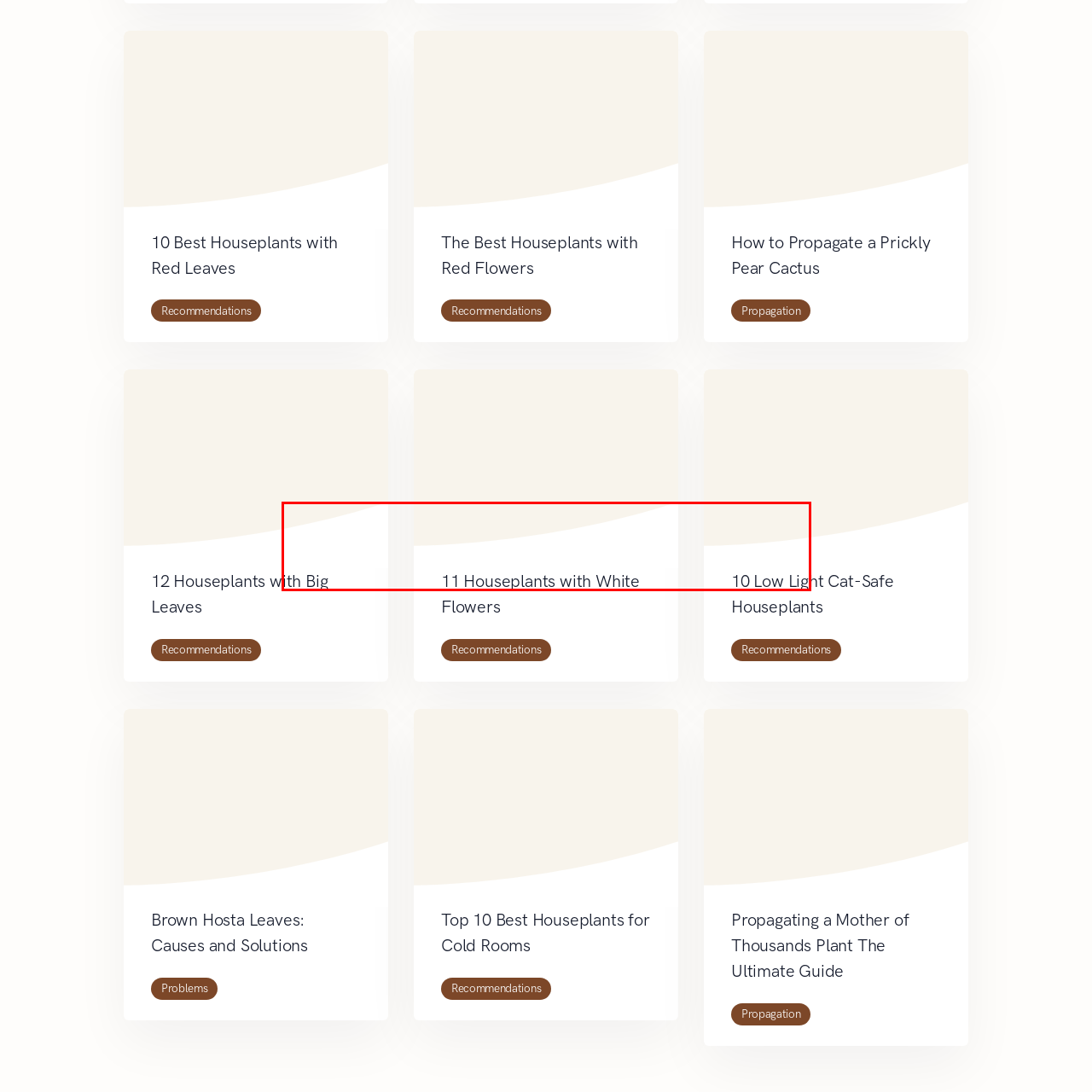Thoroughly describe the scene captured inside the red-bordered image.

The image showcases a vibrant array of houseplants, specifically highlighting the theme of "11 Houseplants with White Flowers." This collection emphasizes the beauty and diversity of plants that produce white blooms, perfect for adding brightness to indoor spaces. The background features a clean, elegant design that complements the plants, making the white flowers stand out even more. This visual is likely aimed at plant enthusiasts looking for inspiration or guidance on incorporating white-flowered houseplants into their homes, alongside links for further exploration and recommendations.